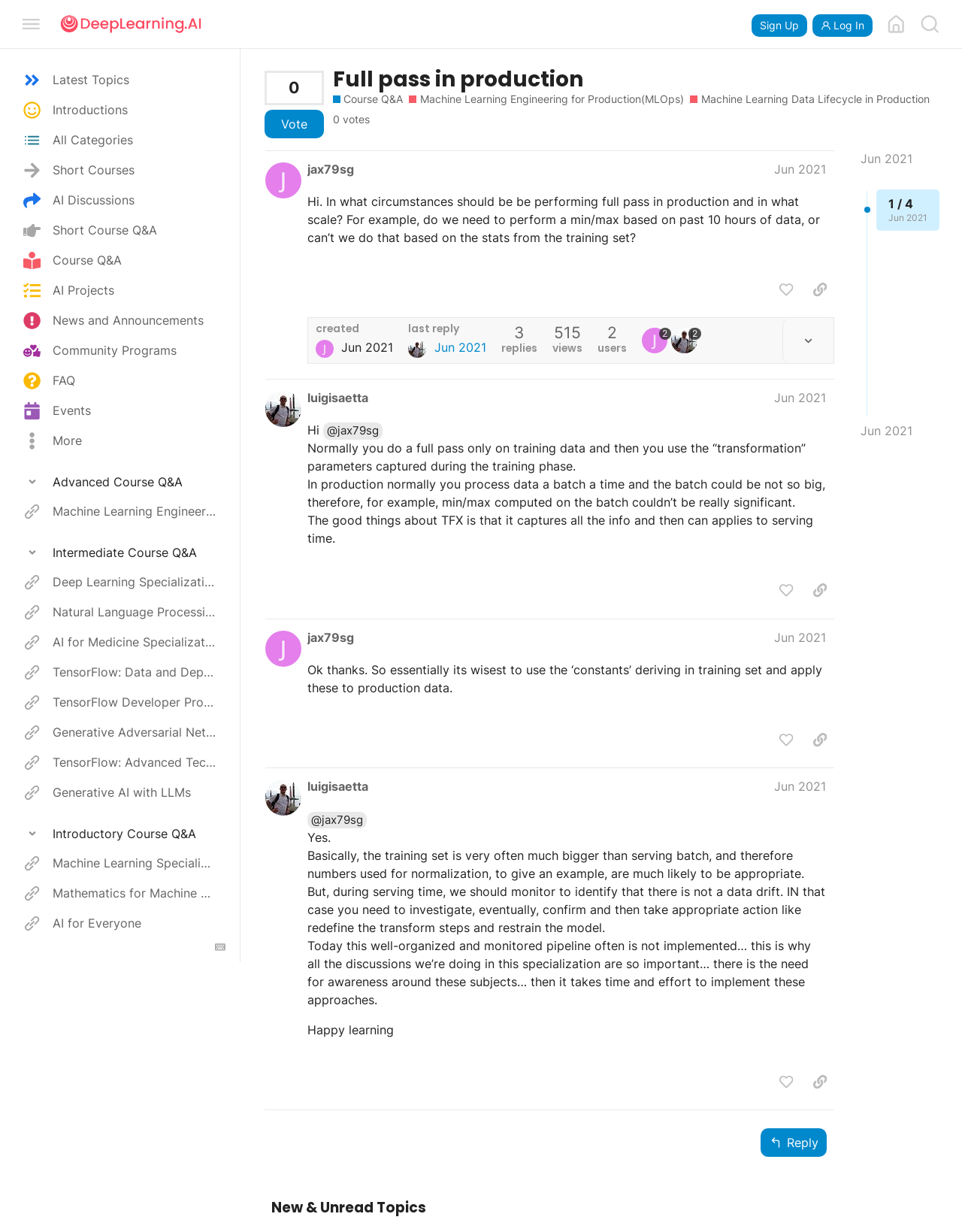Determine the bounding box coordinates of the clickable element to complete this instruction: "Go to 'Machine Learning Engineering for Production (MLOps) Specialization'". Provide the coordinates in the format of four float numbers between 0 and 1, [left, top, right, bottom].

[0.0, 0.403, 0.251, 0.427]